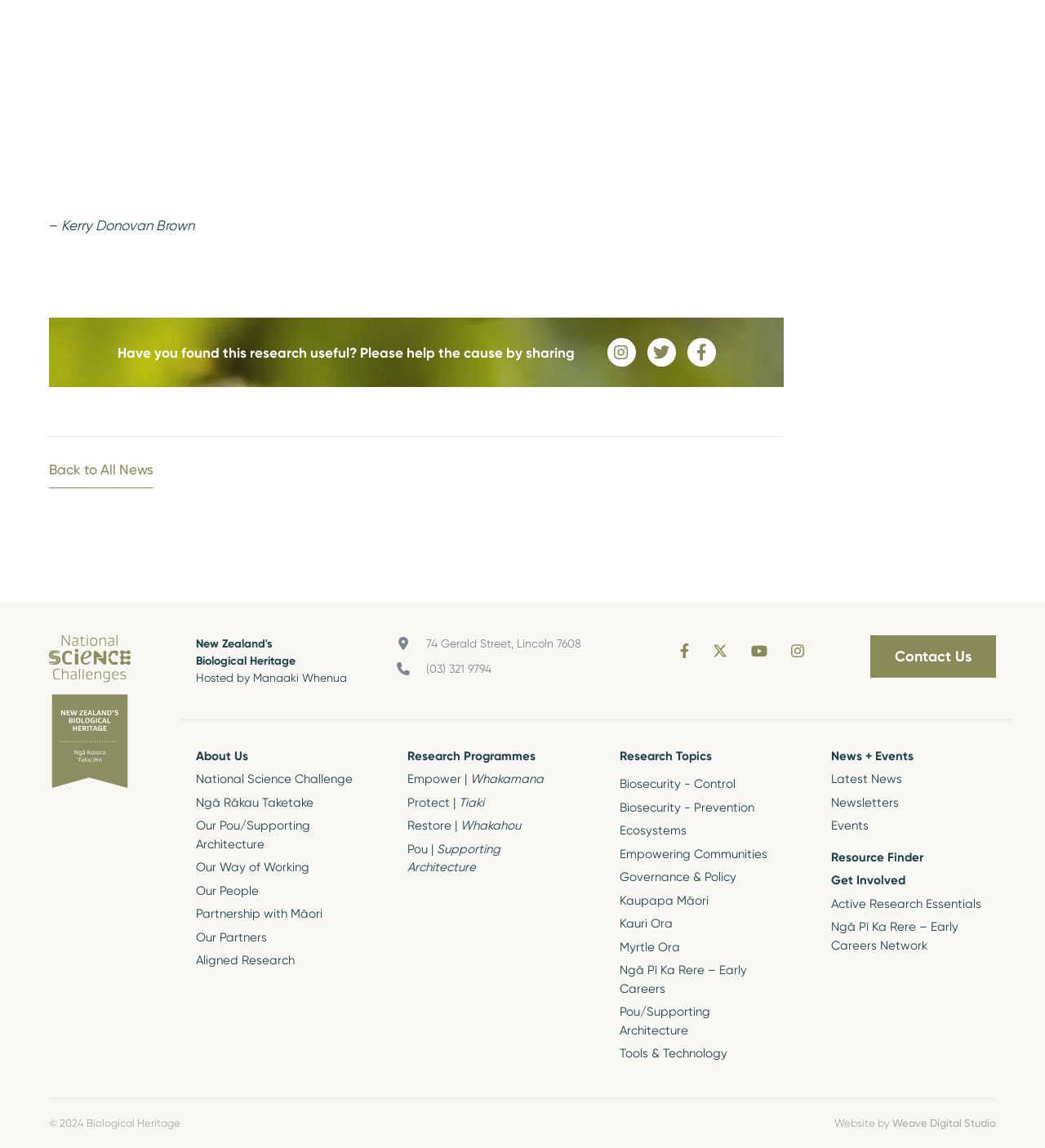Could you locate the bounding box coordinates for the section that should be clicked to accomplish this task: "Click on 'Back to All News'".

[0.047, 0.395, 0.147, 0.425]